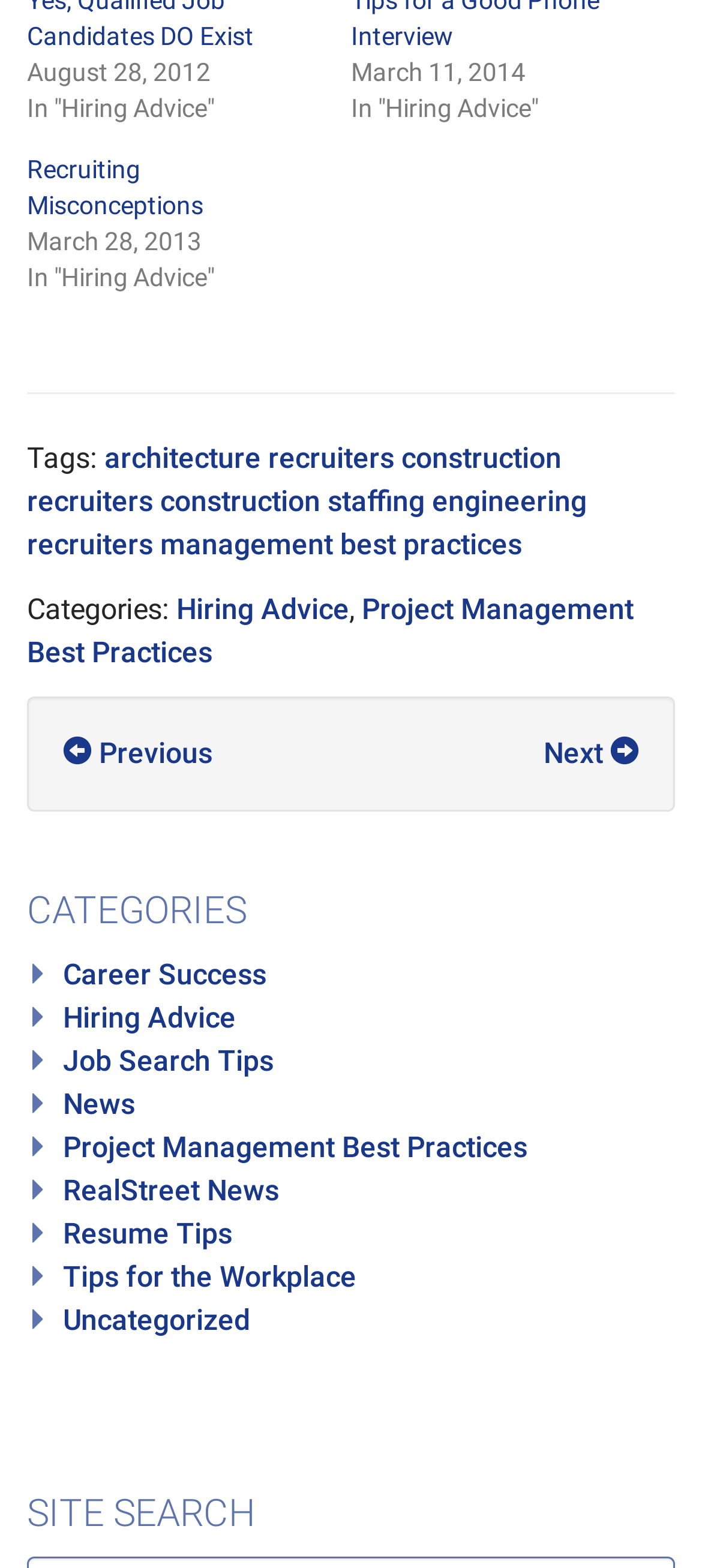Provide the bounding box coordinates for the area that should be clicked to complete the instruction: "Click on 'Recruiting Misconceptions'".

[0.038, 0.099, 0.29, 0.14]